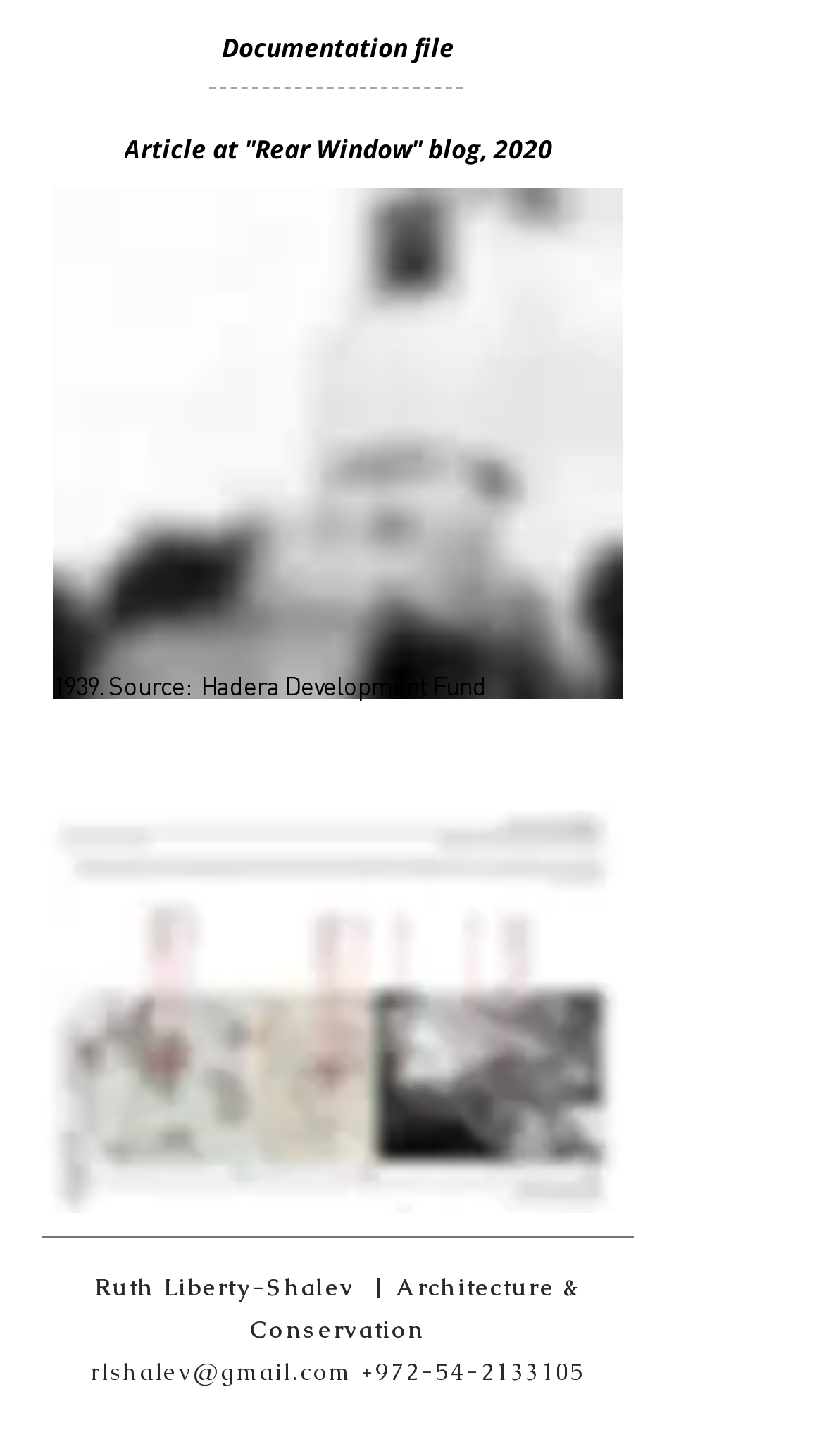Answer the question below with a single word or a brief phrase: 
How many images are in the slide show gallery?

At least 1